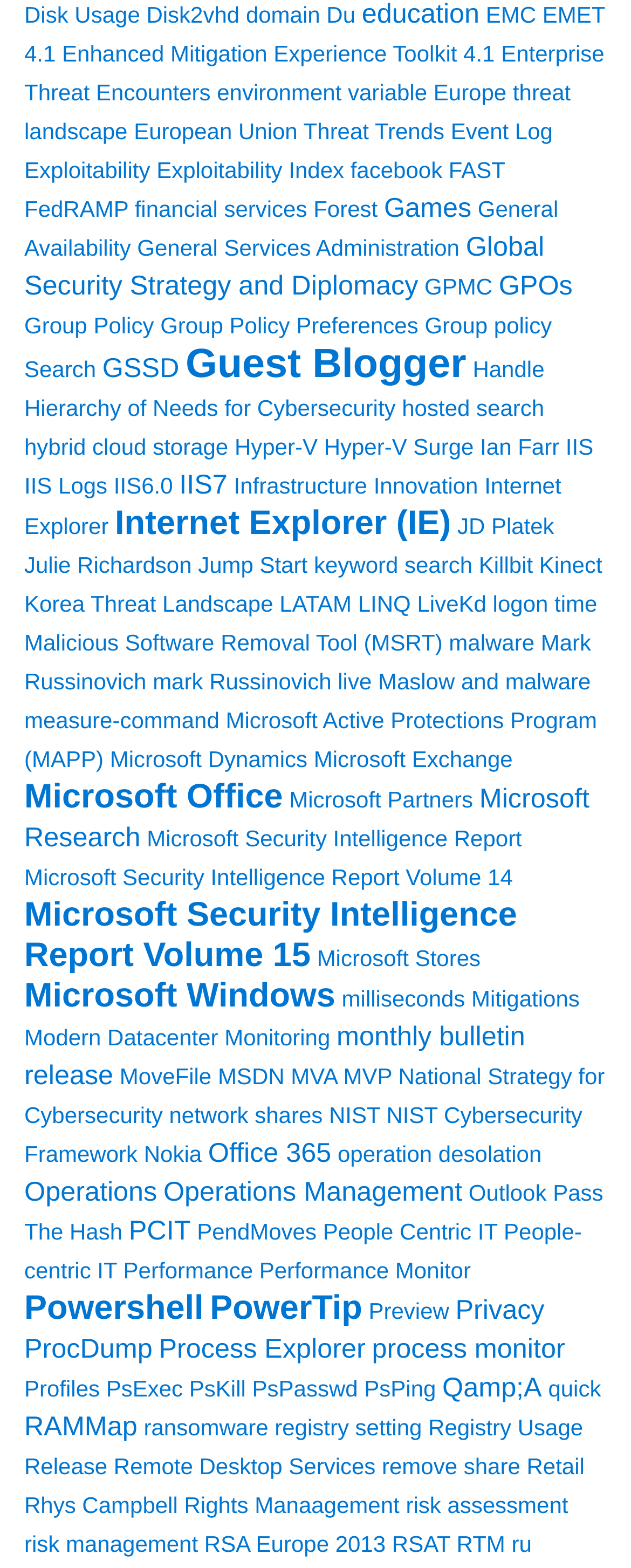Locate the bounding box coordinates of the element to click to perform the following action: 'Read about Microsoft Security Intelligence Report'. The coordinates should be given as four float values between 0 and 1, in the form of [left, top, right, bottom].

[0.233, 0.526, 0.827, 0.543]